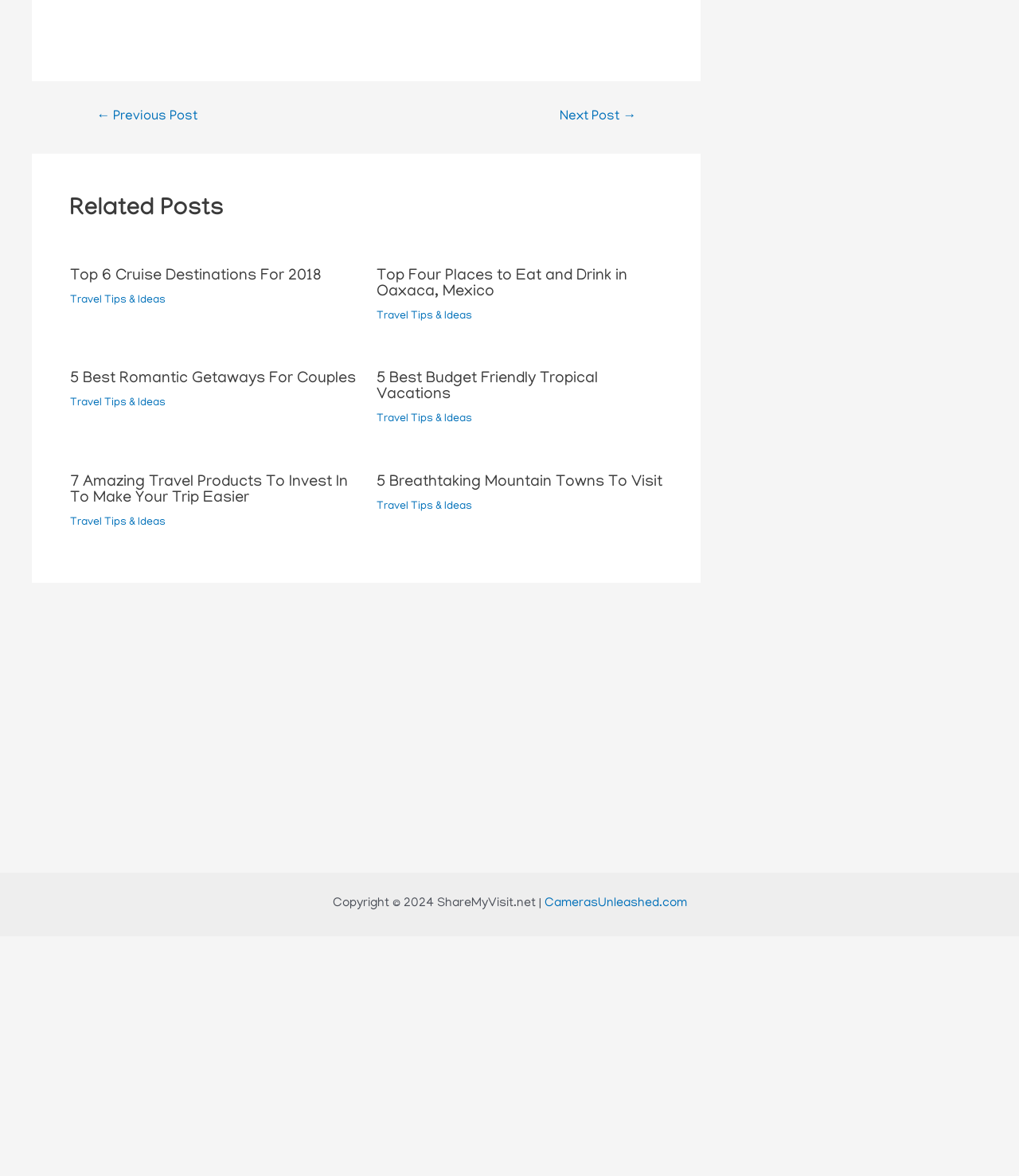What is the purpose of the links '← Previous Post' and 'Next Post →'?
Refer to the image and provide a one-word or short phrase answer.

Navigation